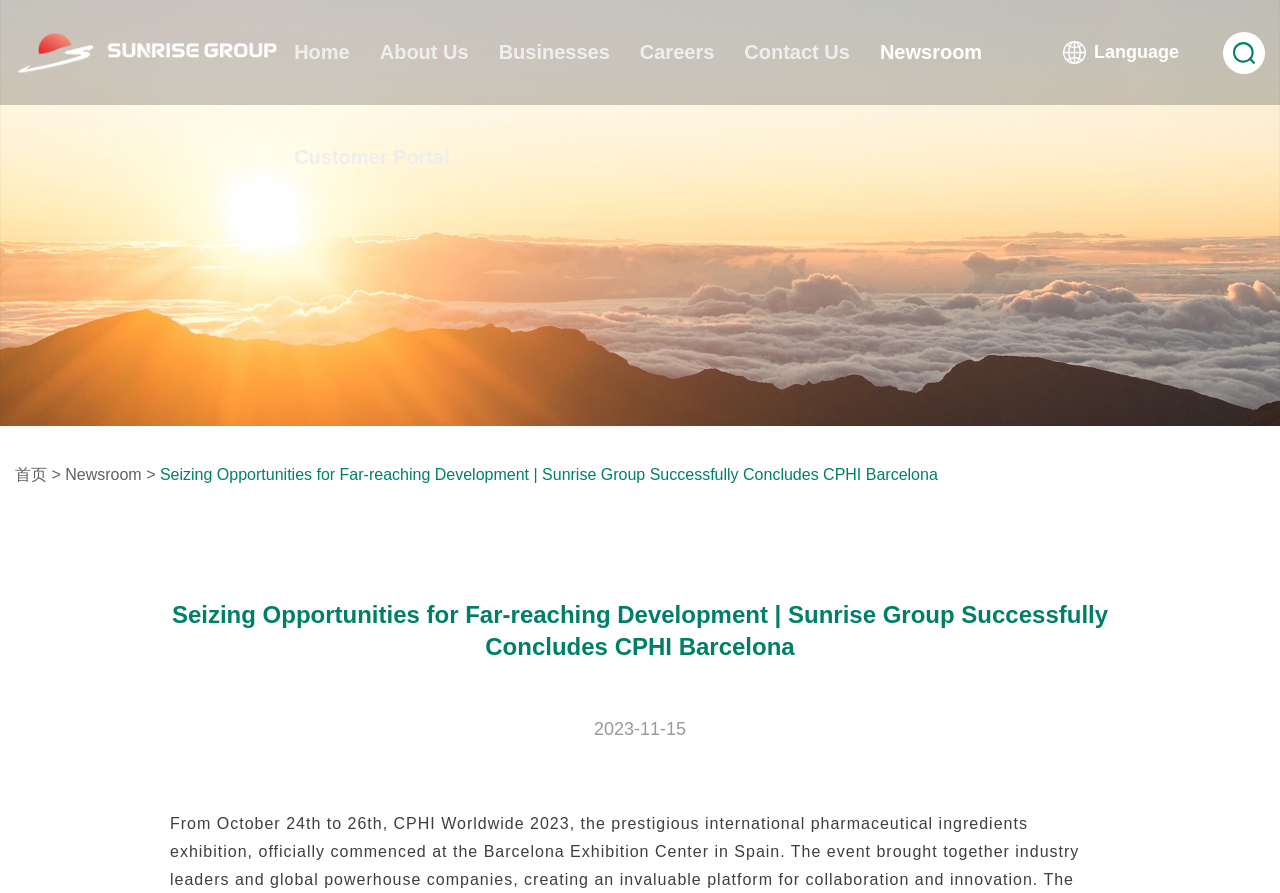Using the information in the image, give a comprehensive answer to the question: 
How many main navigation links are there?

There are six main navigation links at the top of the page, which are 'Home', 'About Us', 'Businesses', 'Careers', 'Contact Us', and 'Newsroom'.